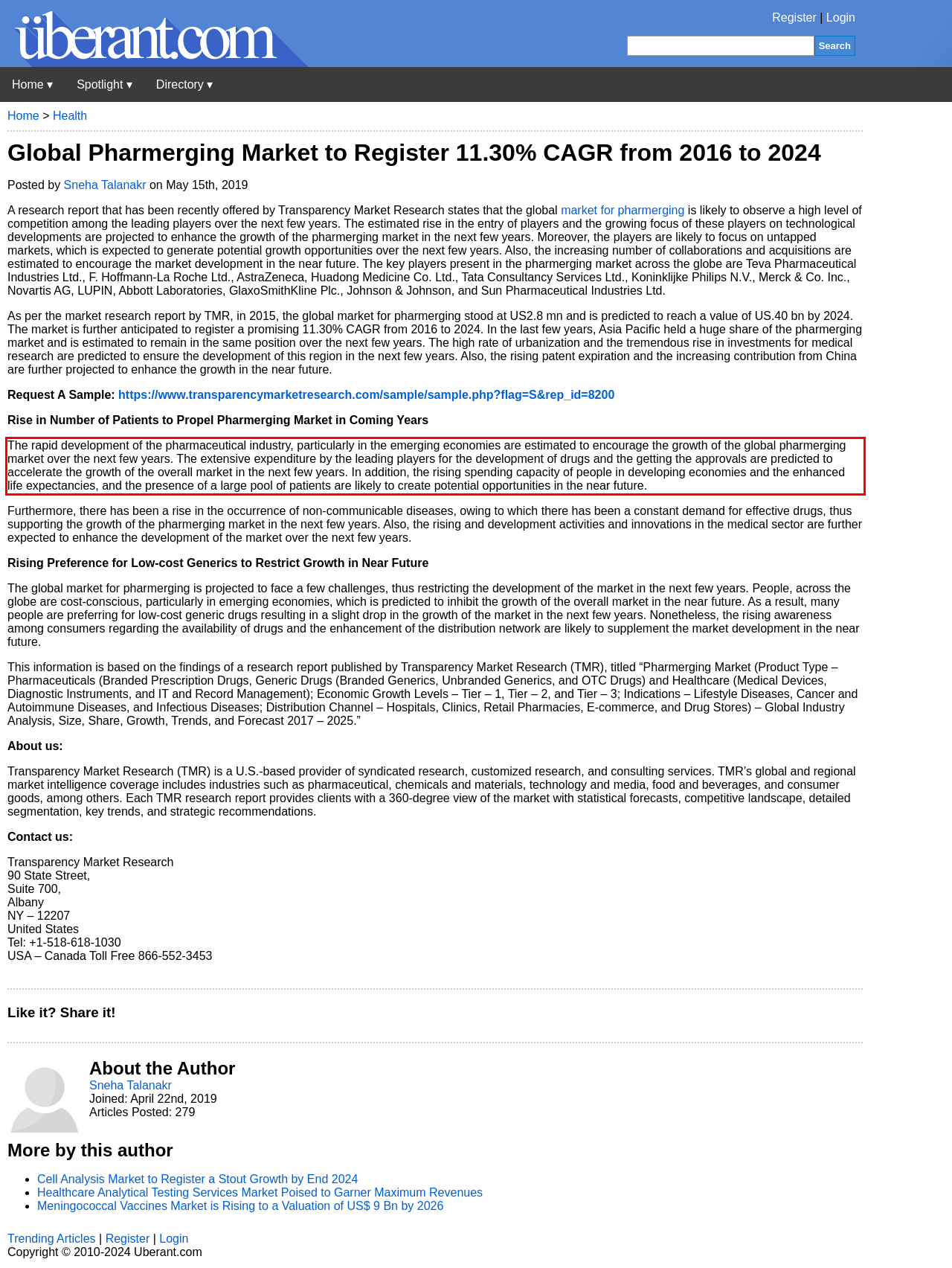Observe the screenshot of the webpage that includes a red rectangle bounding box. Conduct OCR on the content inside this red bounding box and generate the text.

The rapid development of the pharmaceutical industry, particularly in the emerging economies are estimated to encourage the growth of the global pharmerging market over the next few years. The extensive expenditure by the leading players for the development of drugs and the getting the approvals are predicted to accelerate the growth of the overall market in the next few years. In addition, the rising spending capacity of people in developing economies and the enhanced life expectancies, and the presence of a large pool of patients are likely to create potential opportunities in the near future.